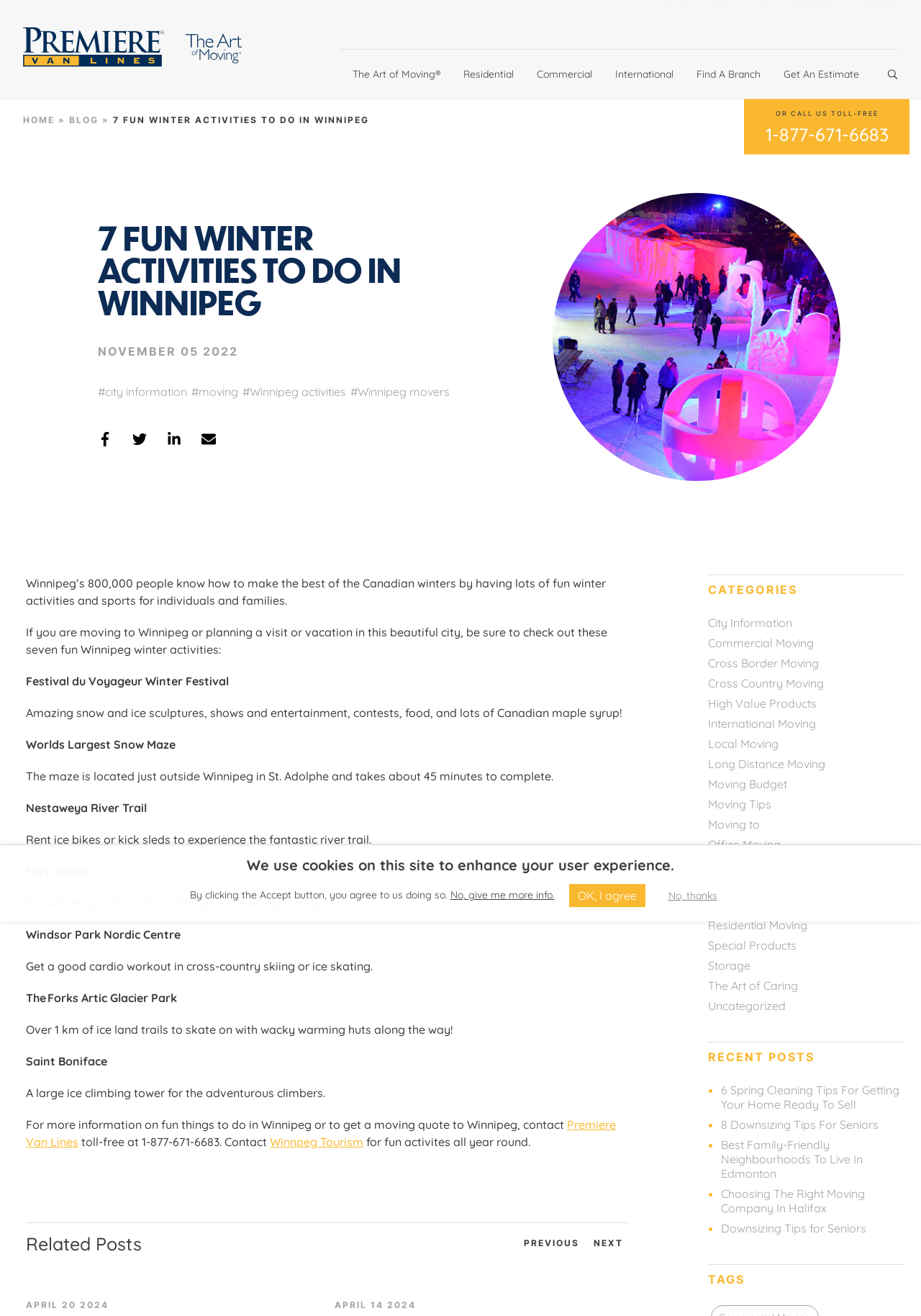What is the phone number to contact Premiere Van Lines? From the image, respond with a single word or brief phrase.

1-877-671-6683